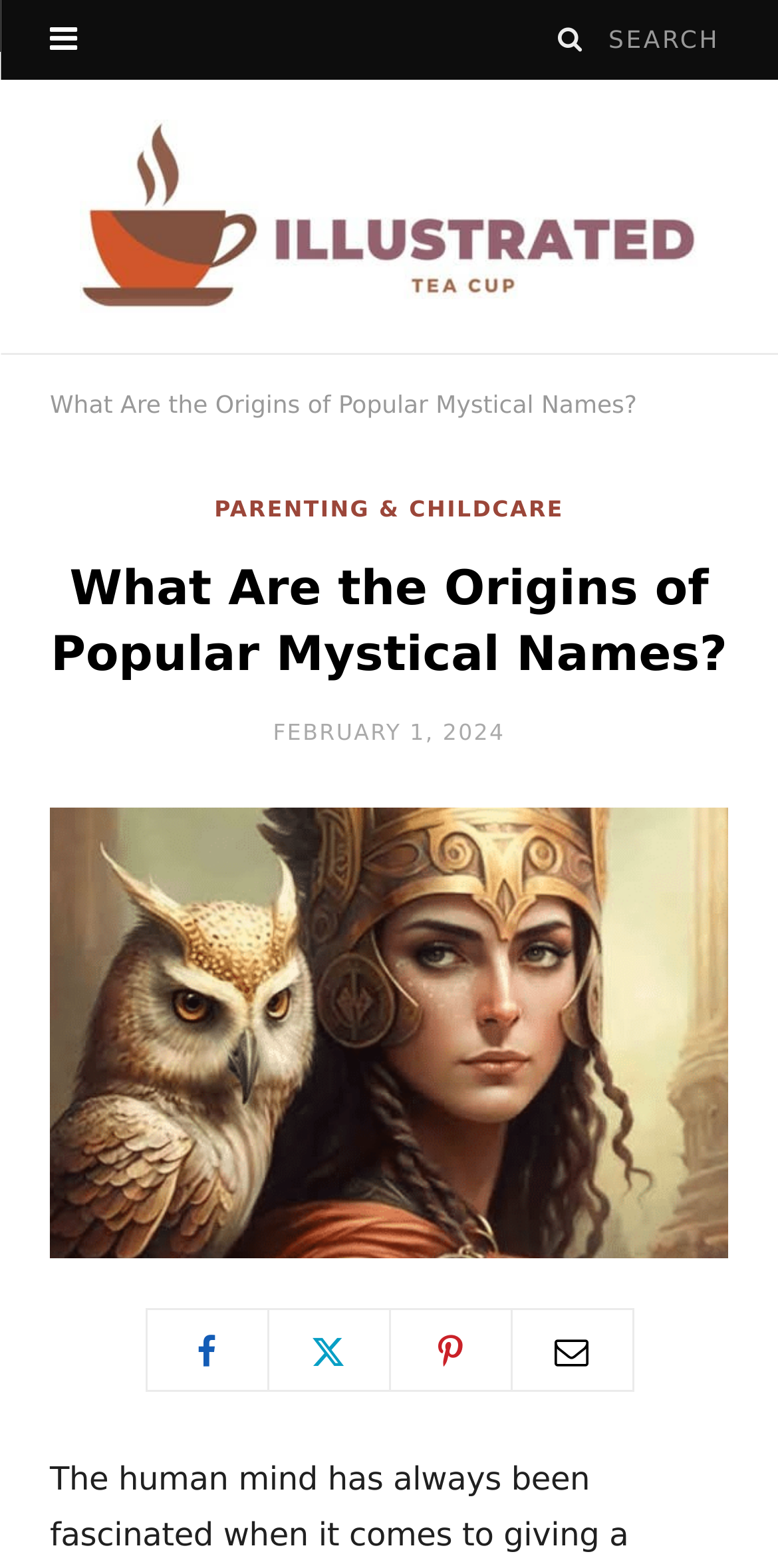Determine the bounding box coordinates of the UI element that matches the following description: "Pinterest". The coordinates should be four float numbers between 0 and 1 in the format [left, top, right, bottom].

[0.499, 0.835, 0.658, 0.888]